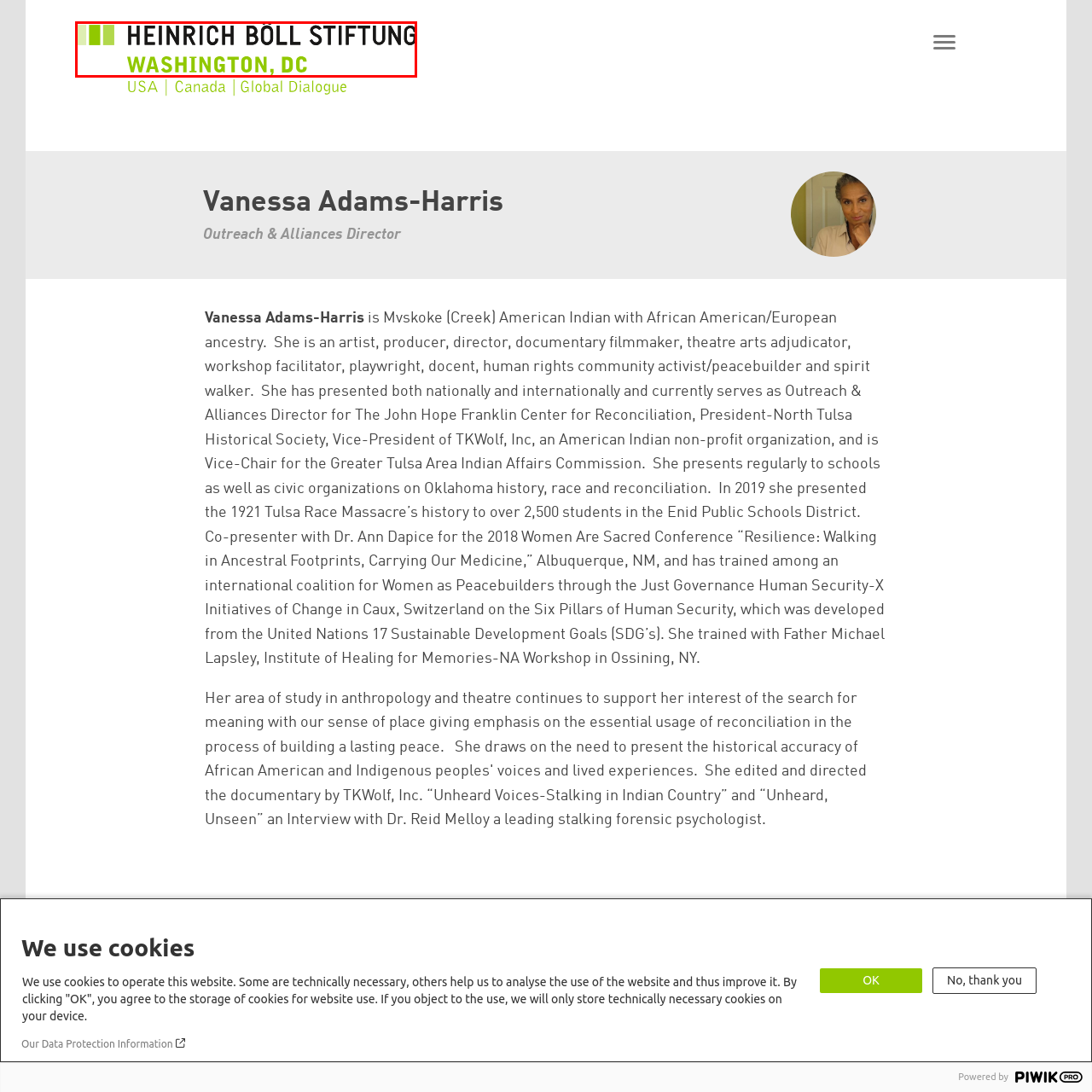Examine the red-bounded region in the image and describe it in detail.

The image features the logo of the Heinrich Böll Stiftung, a prominent political foundation associated with the German Green Party. Founded in memory of the Nobel laureate Heinrich Böll, the organization plays a key role in promoting democracy, human rights, and sustainability. The logo showcases a dynamic design in green and black typography, with "HEINRICH BÖLL STIFTUNG" prominently displayed in bold letters, accompanied by "WASHINGTON, DC" in a vibrant green font beneath it. This logo represents the foundation's U.S. office, which engages in various global dialogues, initiatives, and partnerships to foster social and environmental justice.